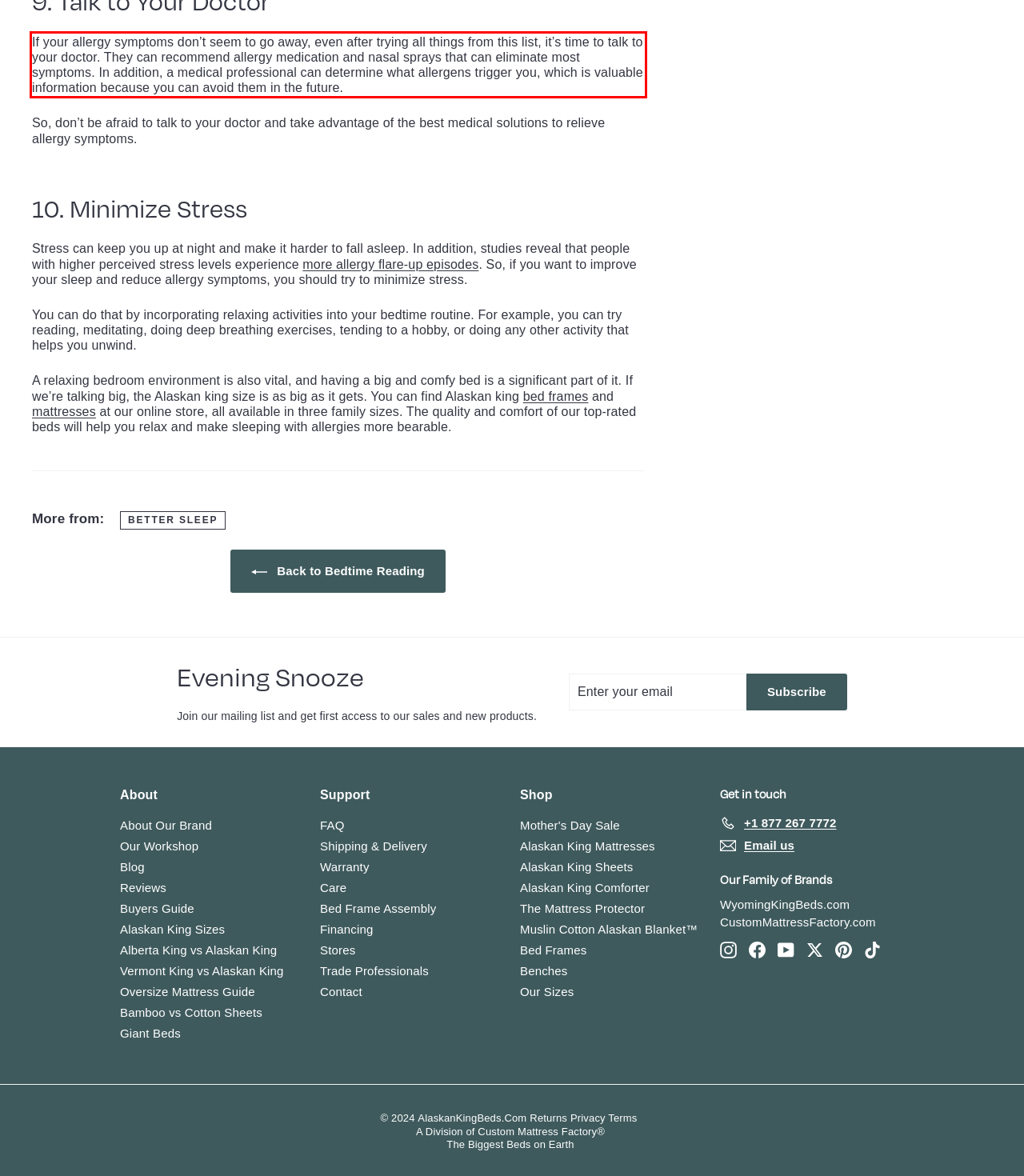Using the webpage screenshot, recognize and capture the text within the red bounding box.

If your allergy symptoms don’t seem to go away, even after trying all things from this list, it’s time to talk to your doctor. They can recommend allergy medication and nasal sprays that can eliminate most symptoms. In addition, a medical professional can determine what allergens trigger you, which is valuable information because you can avoid them in the future.